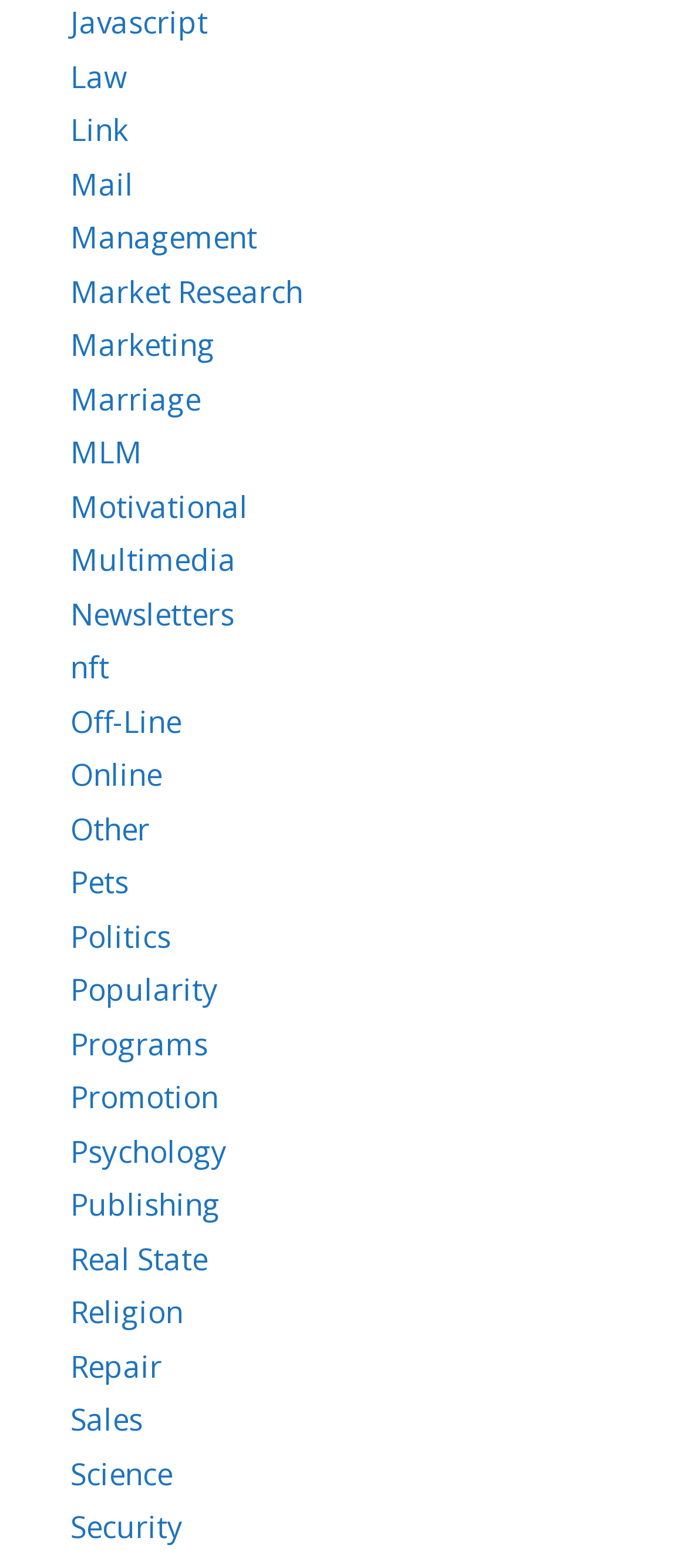Show the bounding box coordinates of the region that should be clicked to follow the instruction: "Browse the 'Newsletters' category."

[0.103, 0.379, 0.341, 0.404]